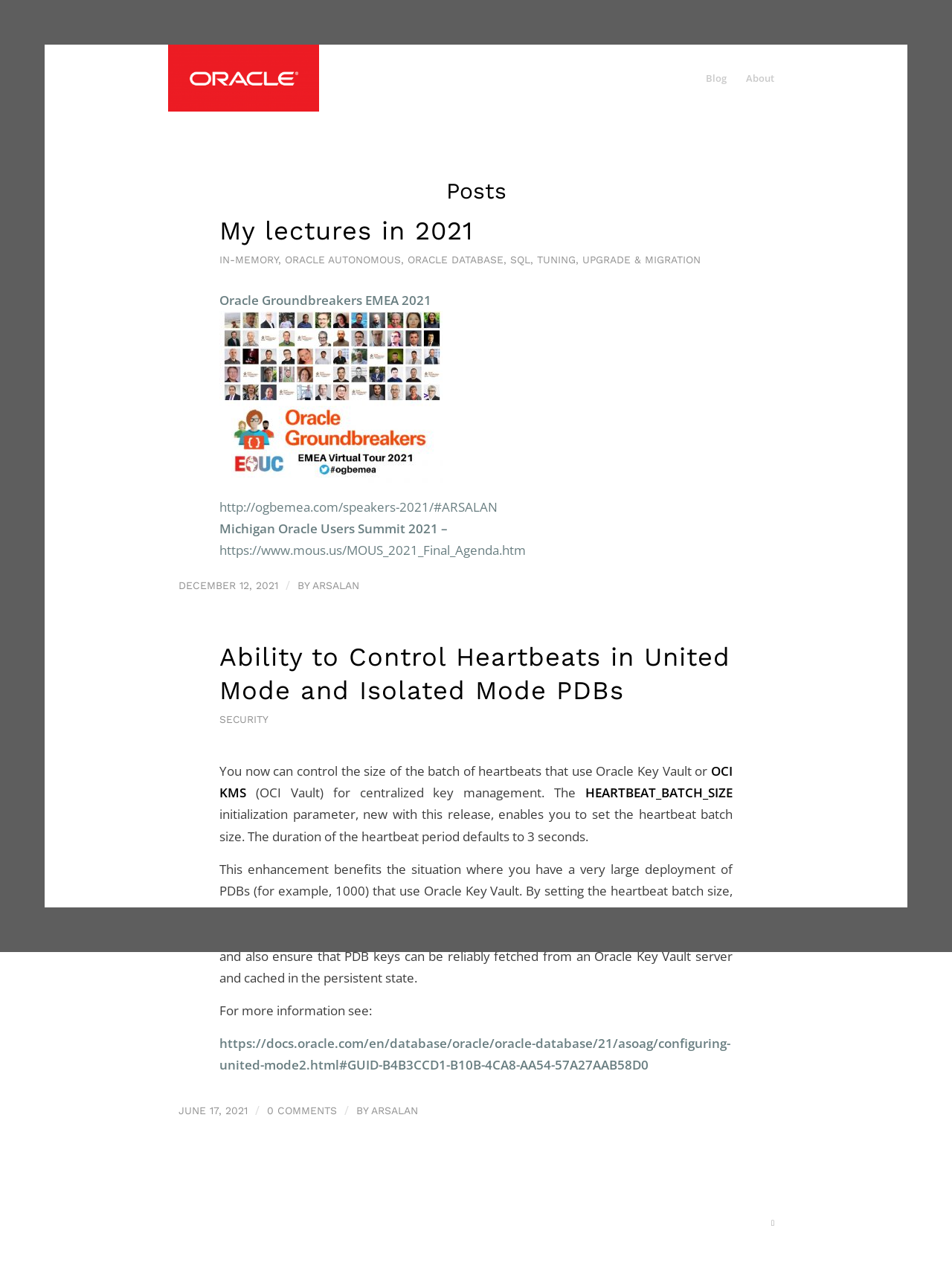Please answer the following question using a single word or phrase: 
Who is the author of the posts?

ARSALAN